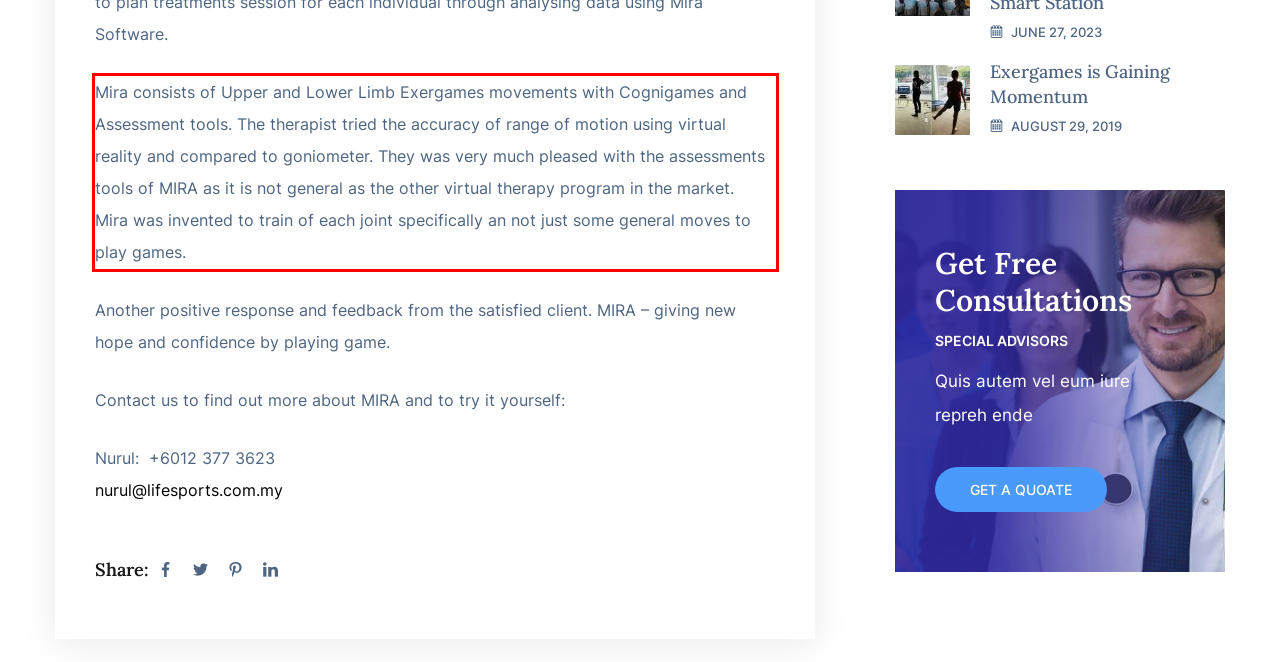Examine the webpage screenshot and use OCR to recognize and output the text within the red bounding box.

Mira consists of Upper and Lower Limb Exergames movements with Cognigames and Assessment tools. The therapist tried the accuracy of range of motion using virtual reality and compared to goniometer. They was very much pleased with the assessments tools of MIRA as it is not general as the other virtual therapy program in the market. Mira was invented to train of each joint specifically an not just some general moves to play games.